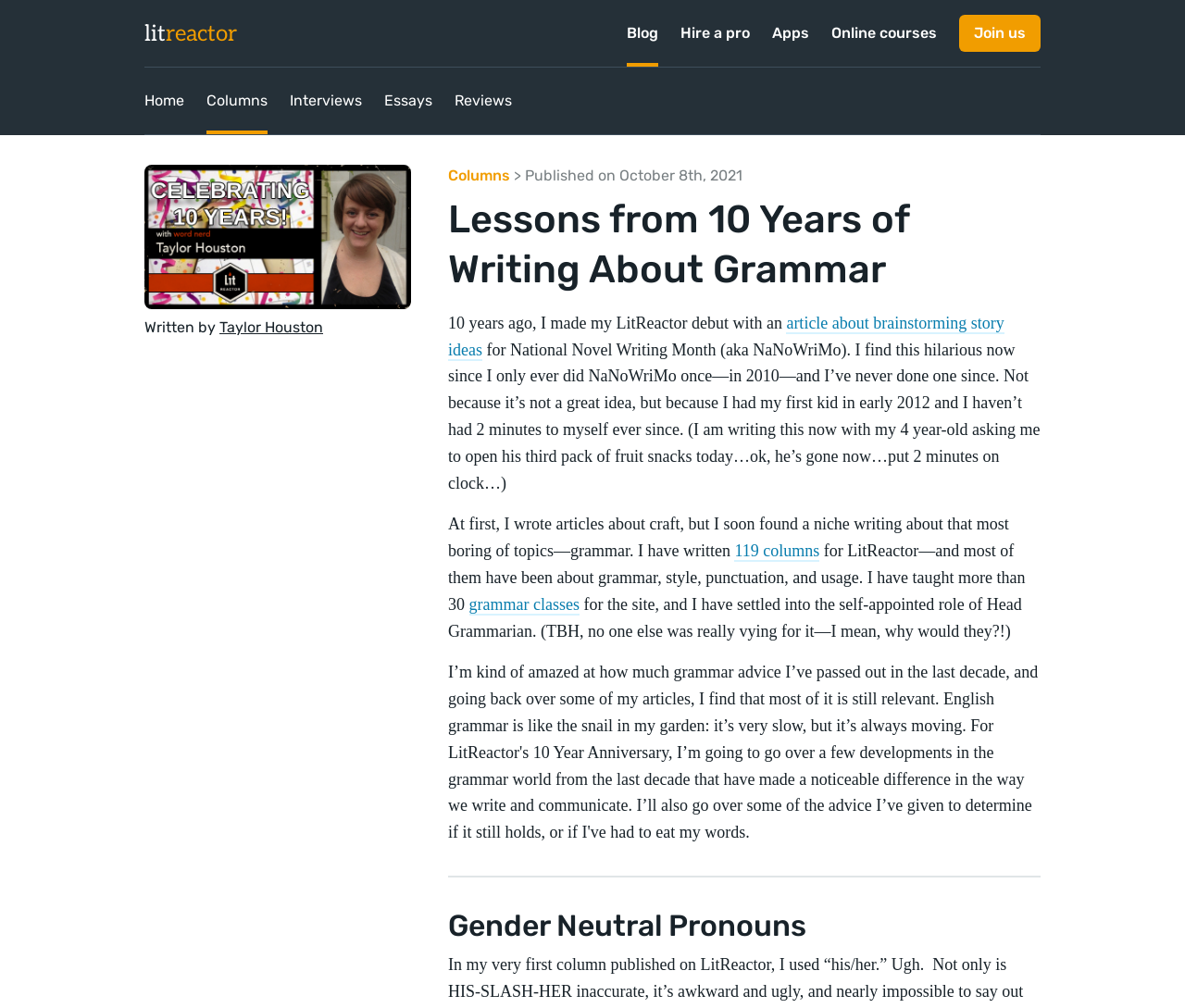Please provide a brief answer to the following inquiry using a single word or phrase:
When was the article published?

October 8th, 2021